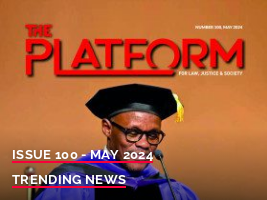What is the issue number of the magazine?
Provide an in-depth and detailed answer to the question.

The issue number is displayed below the title, indicating a significant milestone for the magazine, which is 'ISSUE 100'.